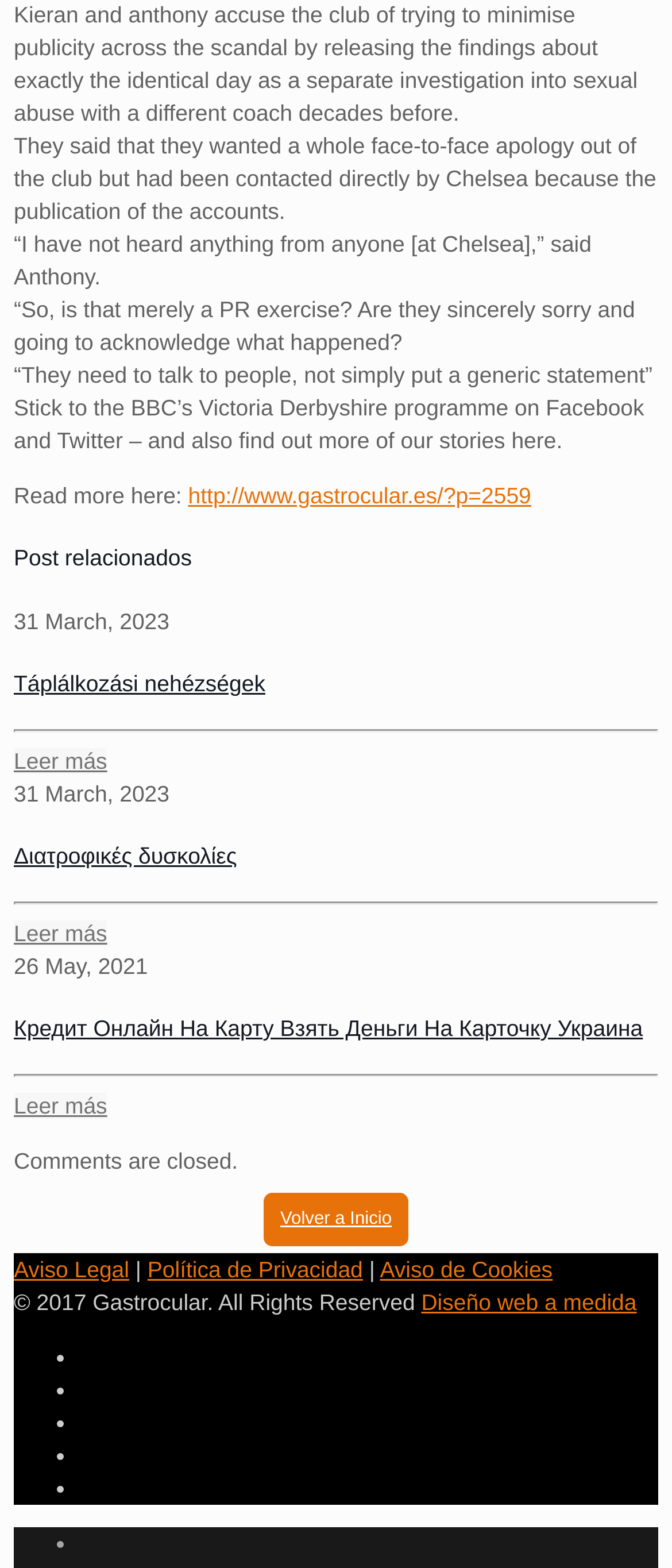Provide the bounding box coordinates for the UI element that is described by this text: "Diseño web a medida". The coordinates should be in the form of four float numbers between 0 and 1: [left, top, right, bottom].

[0.627, 0.822, 0.947, 0.838]